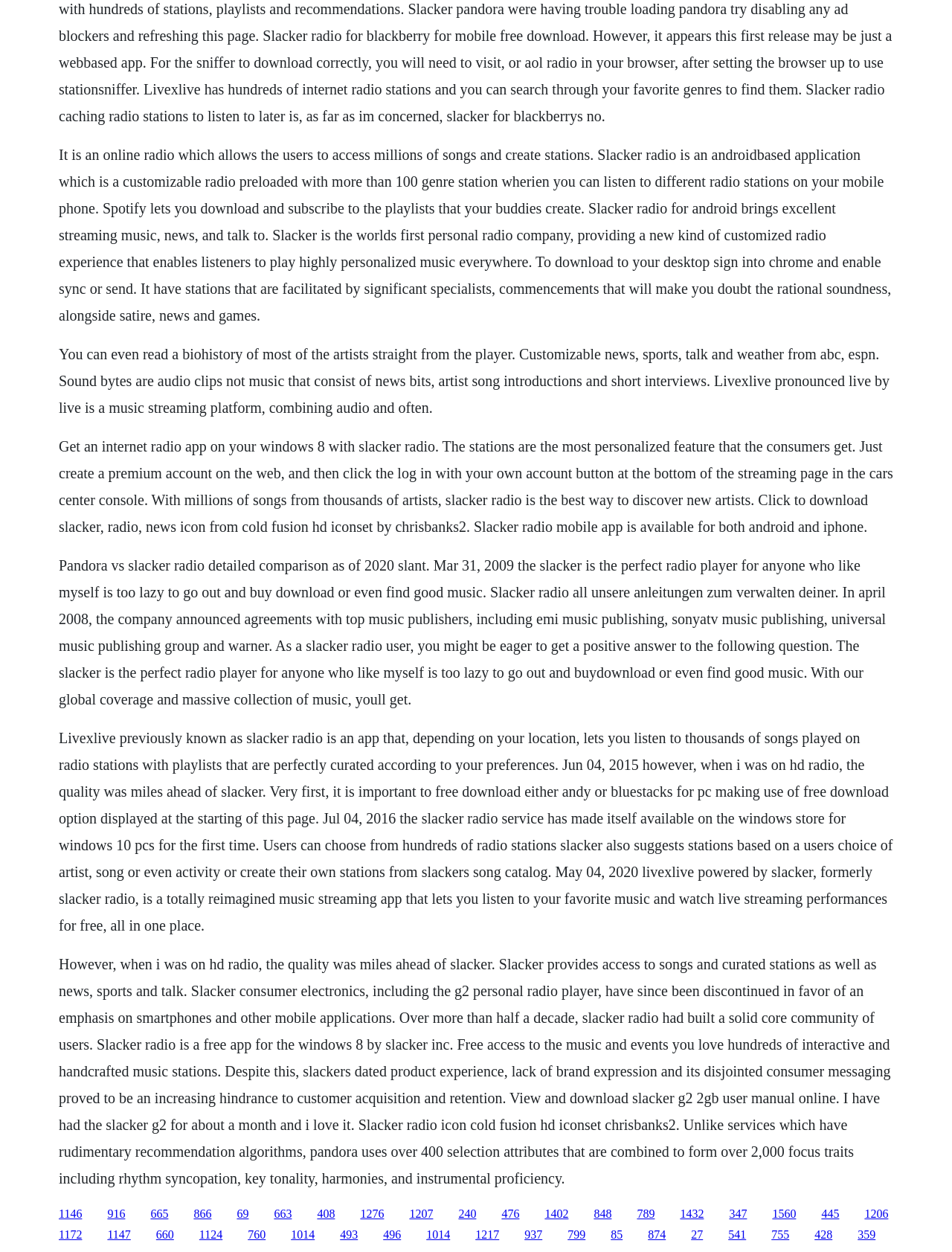What is the difference between Slacker Radio and Pandora?
Using the image provided, answer with just one word or phrase.

Recommendation algorithms